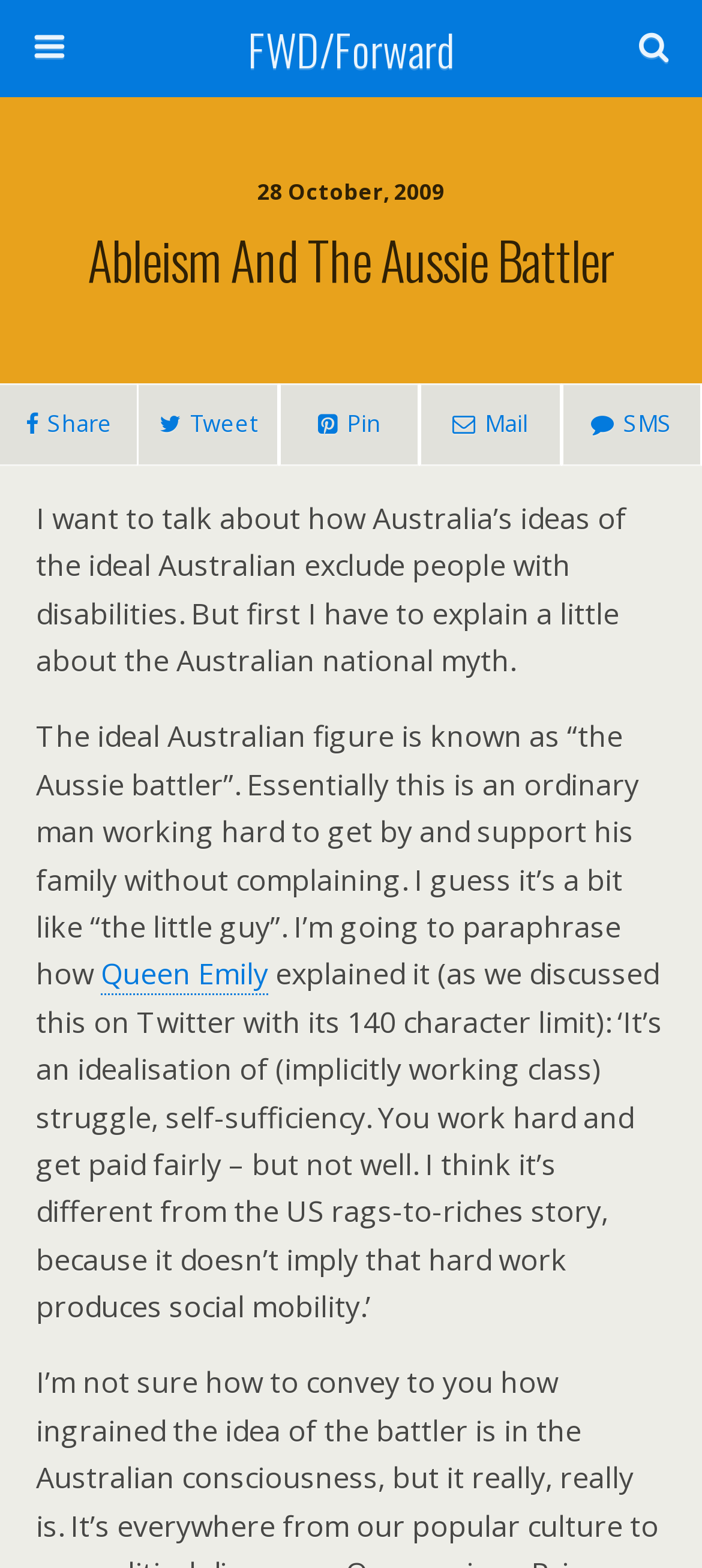Give a short answer to this question using one word or a phrase:
What is the date of the article?

28 October, 2009